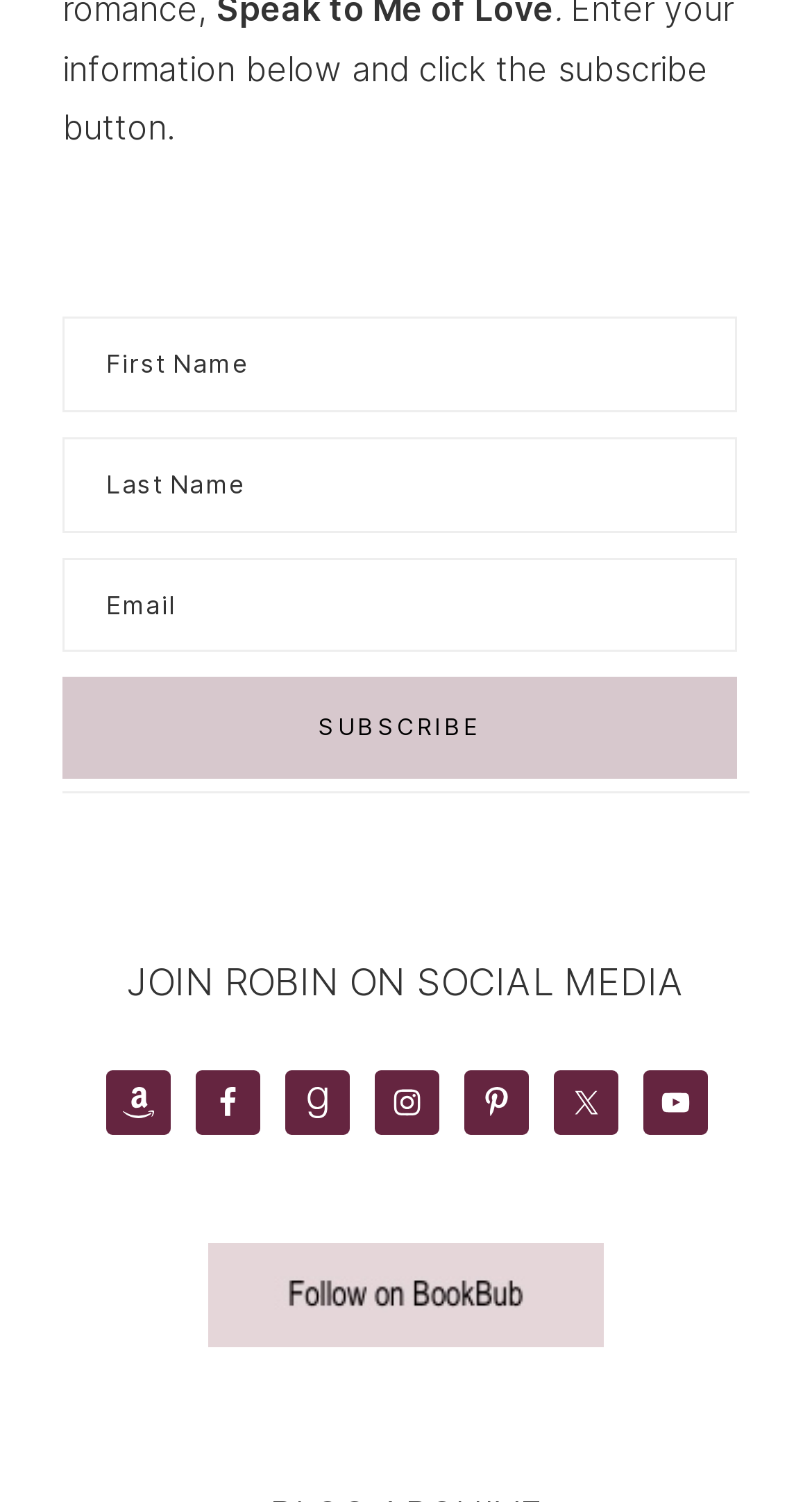Give the bounding box coordinates for the element described by: "name="last_name" placeholder="Last Name"".

[0.077, 0.291, 0.908, 0.354]